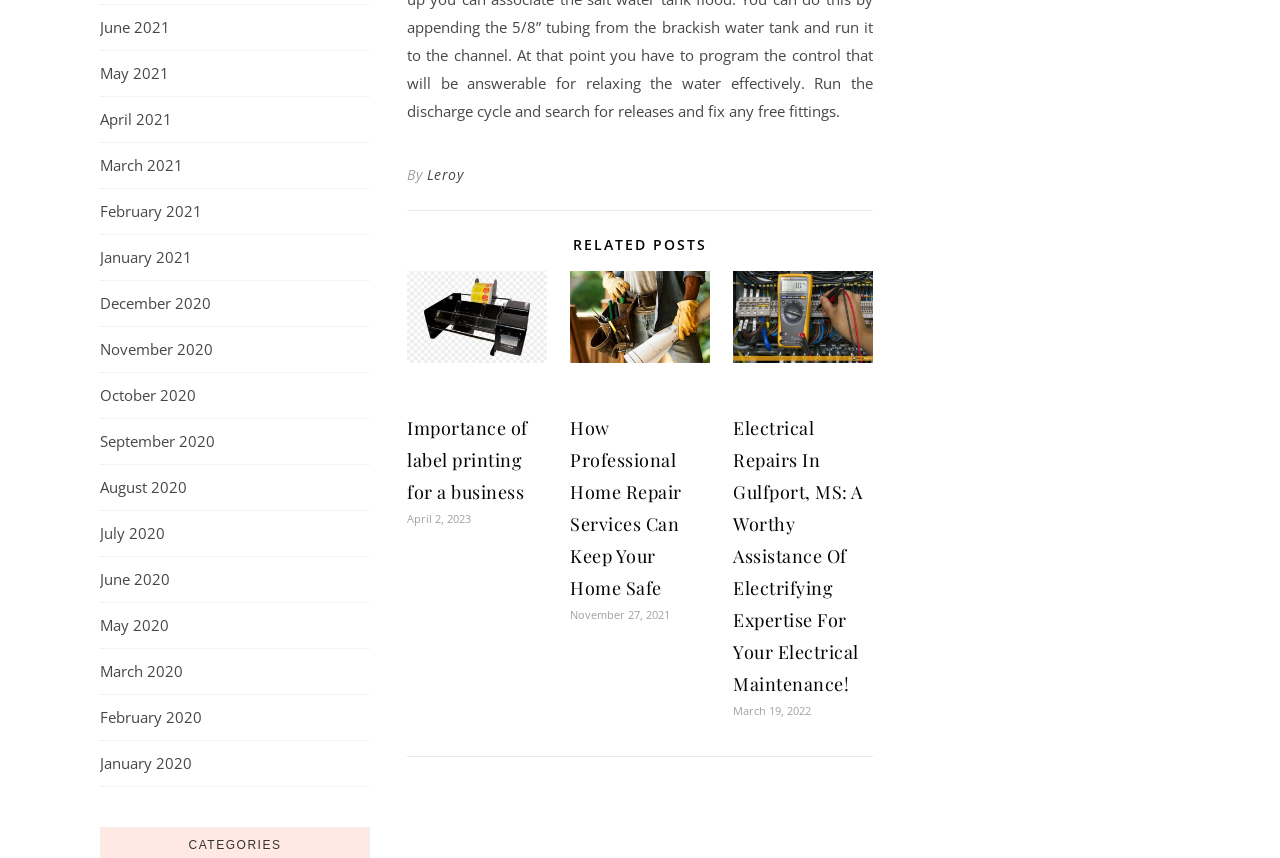Predict the bounding box coordinates for the UI element described as: "Our Cars". The coordinates should be four float numbers between 0 and 1, presented as [left, top, right, bottom].

None